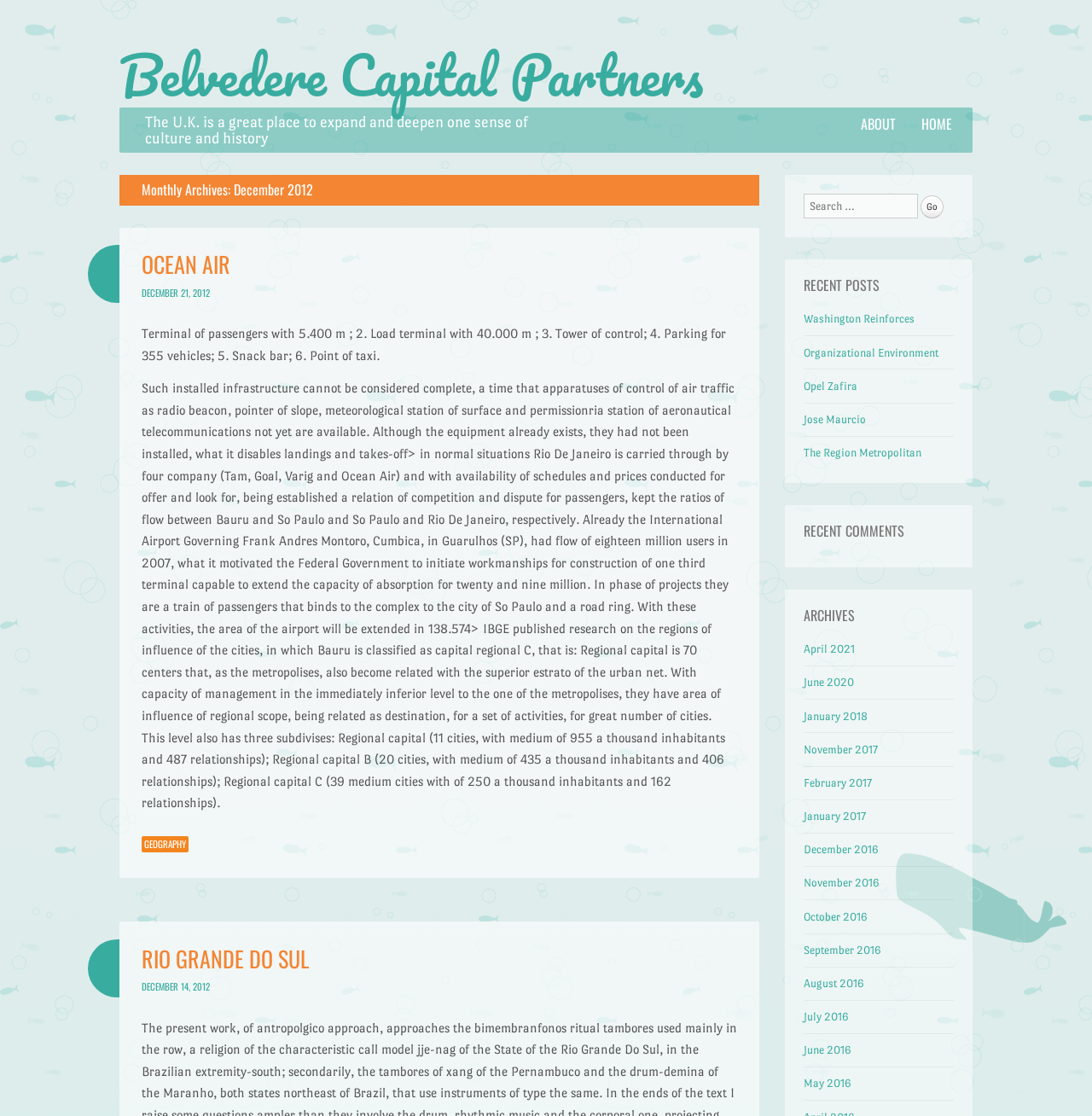Find the primary header on the webpage and provide its text.

Belvedere Capital Partners